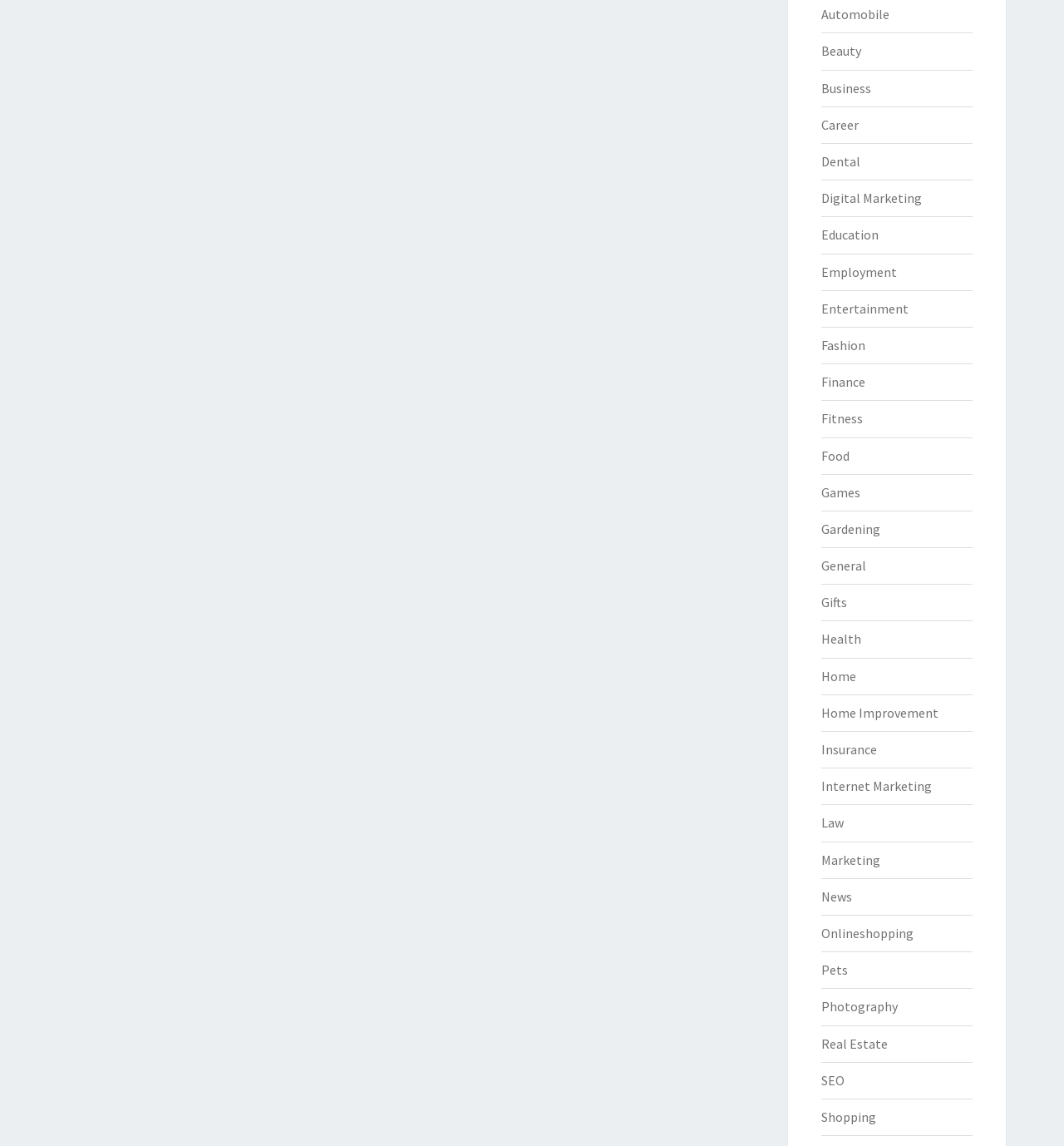Indicate the bounding box coordinates of the element that must be clicked to execute the instruction: "View Fitness". The coordinates should be given as four float numbers between 0 and 1, i.e., [left, top, right, bottom].

[0.771, 0.358, 0.811, 0.373]